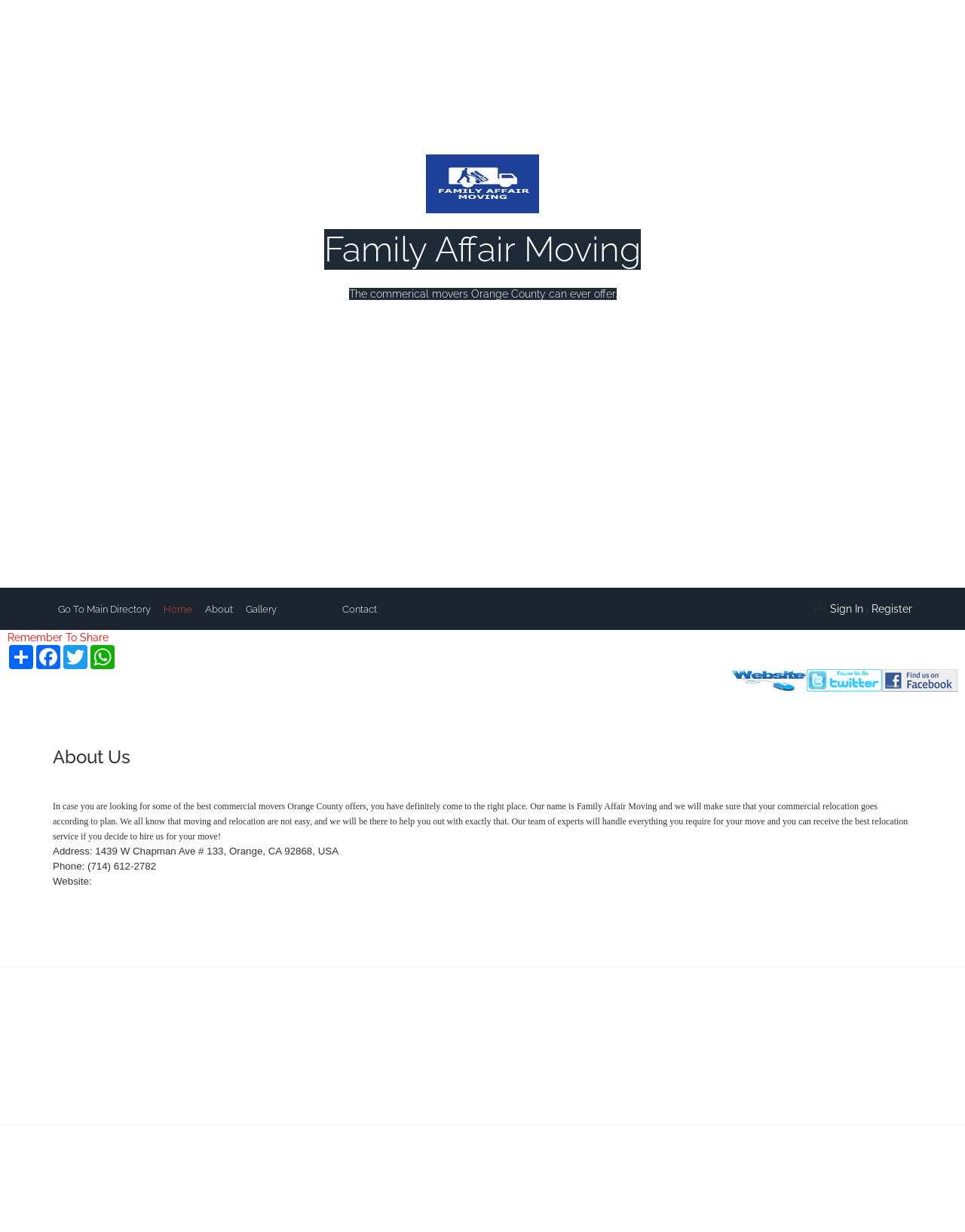Please reply to the following question with a single word or a short phrase:
What is the purpose of the company?

To help with commercial relocation